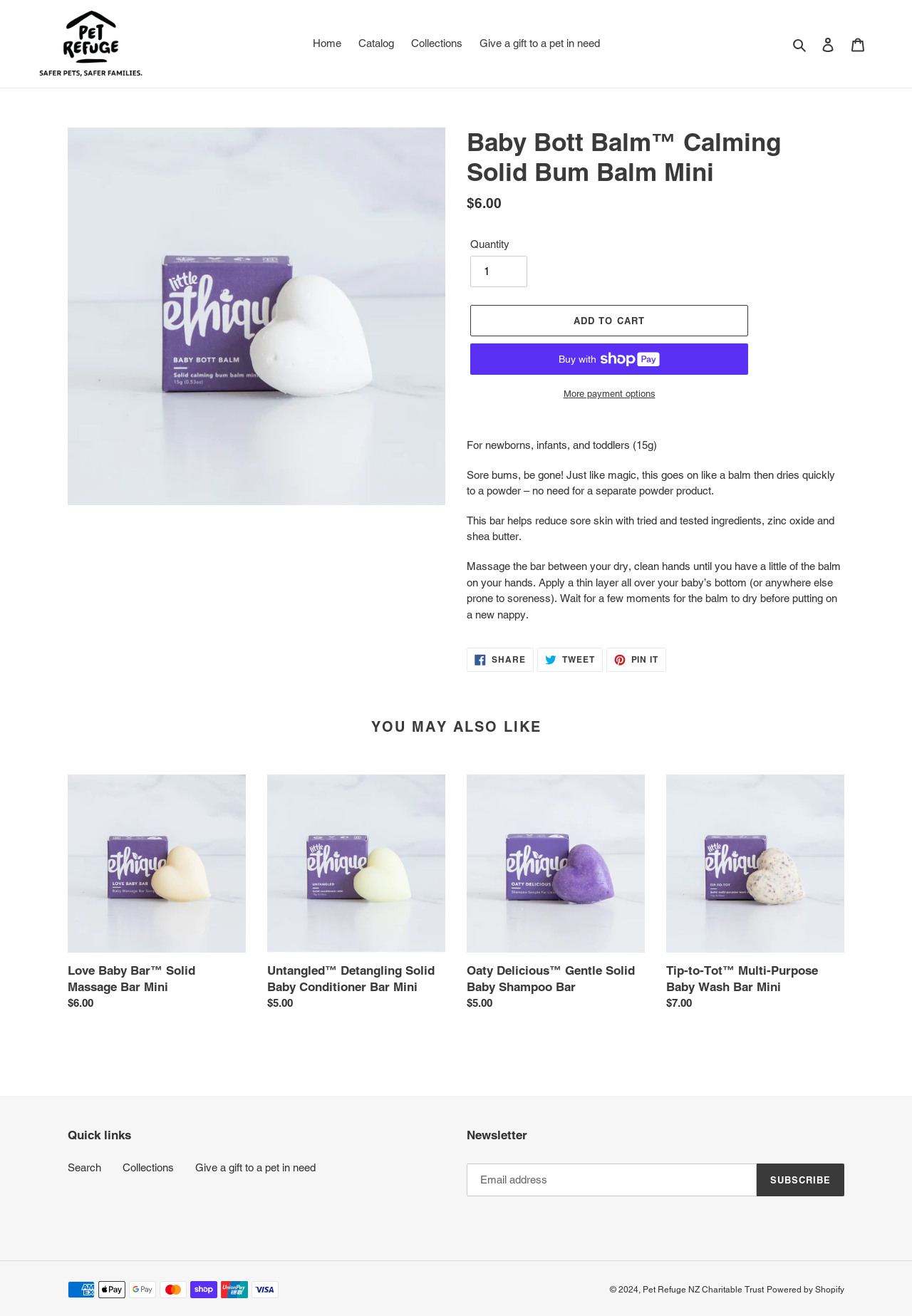What is the name of the product?
Please respond to the question with a detailed and thorough explanation.

I found the name of the product by looking at the heading element on the webpage, which says 'Baby Bott Balm™ Calming Solid Bum Balm Mini'.